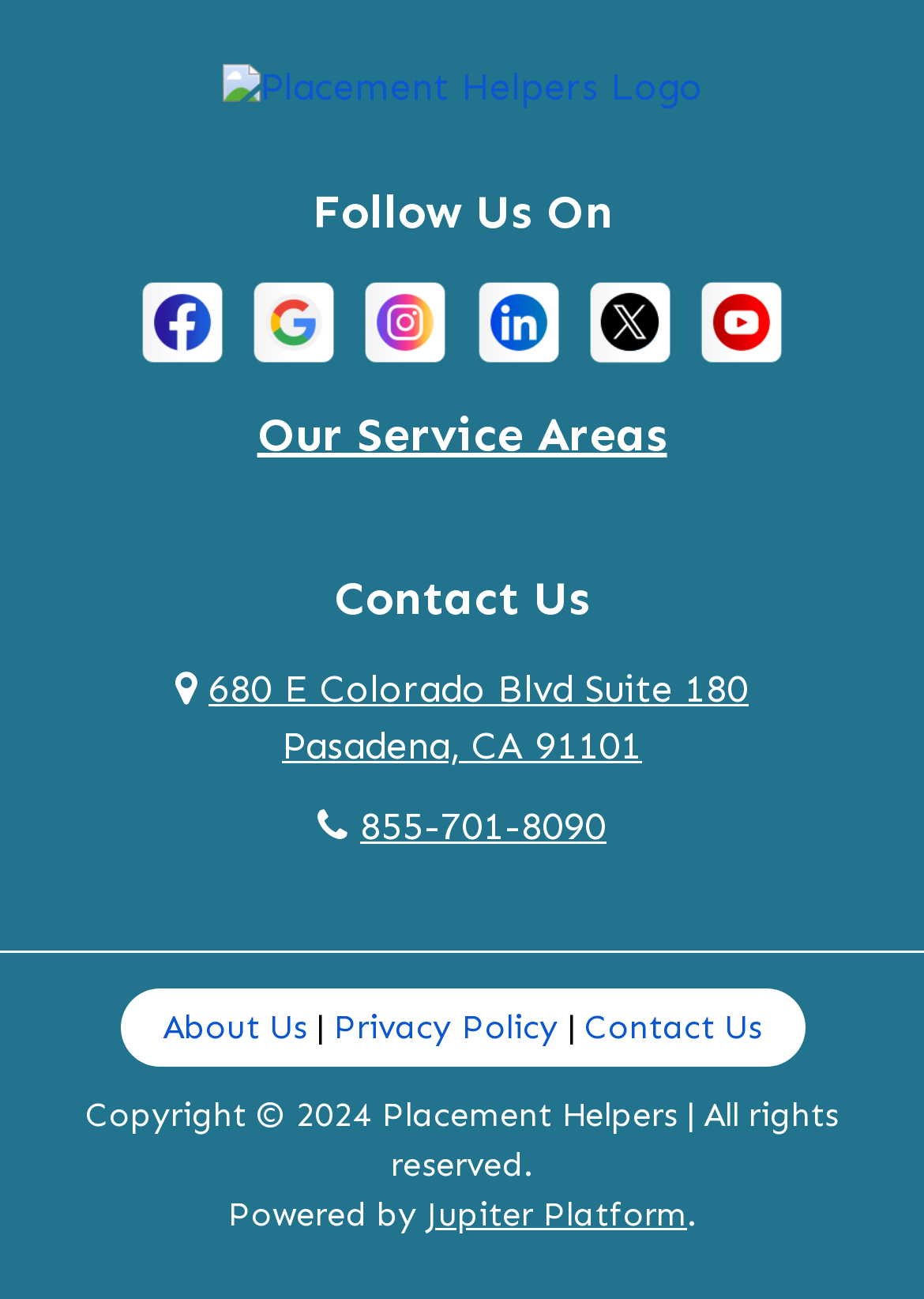Indicate the bounding box coordinates of the element that must be clicked to execute the instruction: "Sign in to the website". The coordinates should be given as four float numbers between 0 and 1, i.e., [left, top, right, bottom].

None